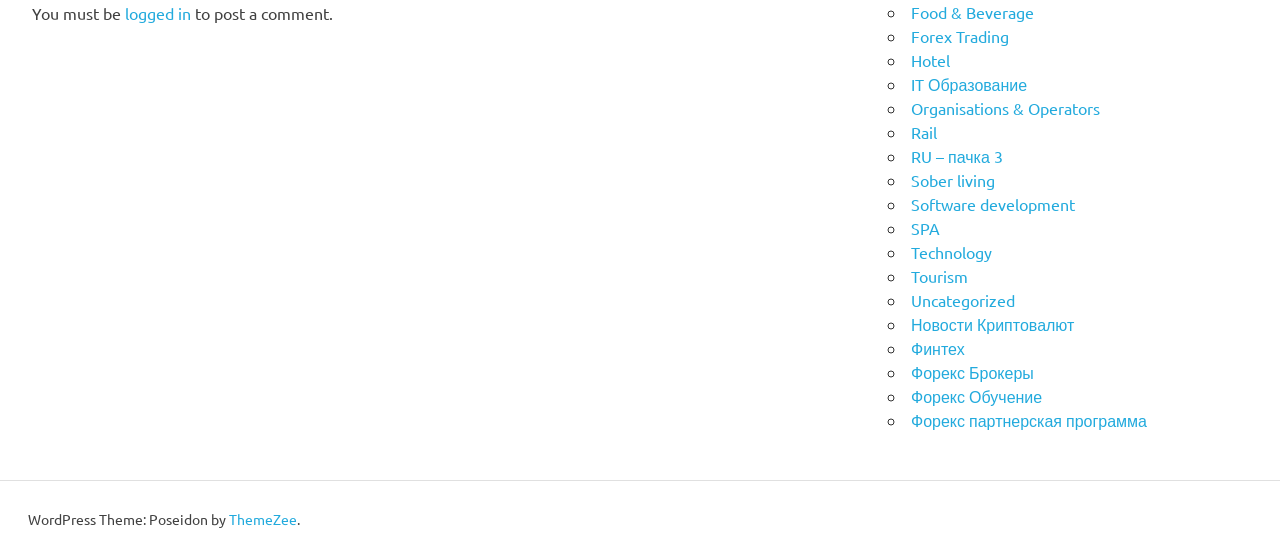Give a one-word or short phrase answer to this question: 
Is the webpage related to a specific company?

No